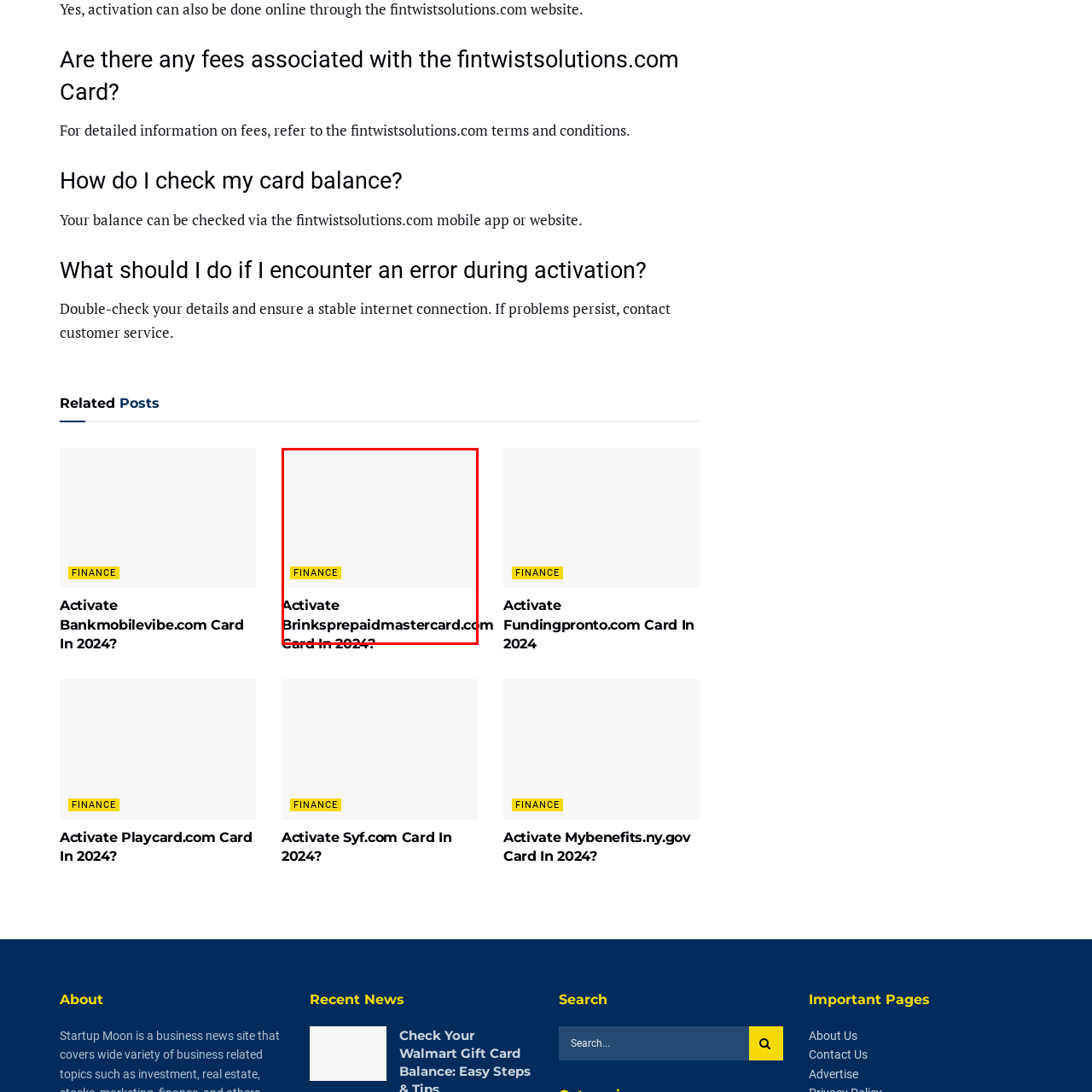Create a detailed narrative of the scene depicted inside the red-outlined image.

The image features the text "Activate Brinksprepaidmastercard.com Card In 2024" prominently displayed, emphasizing the ongoing process of card activation. Below the title, a link to "FINANCE" is highlighted in a yellow box, suggesting that it may lead to further financial resources or related content. This image serves as part of a section aimed at guiding users through the activation of their Brinksprepaid Mastercard, indicating upcoming options for 2024. The clean and structured text layout enhances readability and directs users to take the necessary steps for activation.